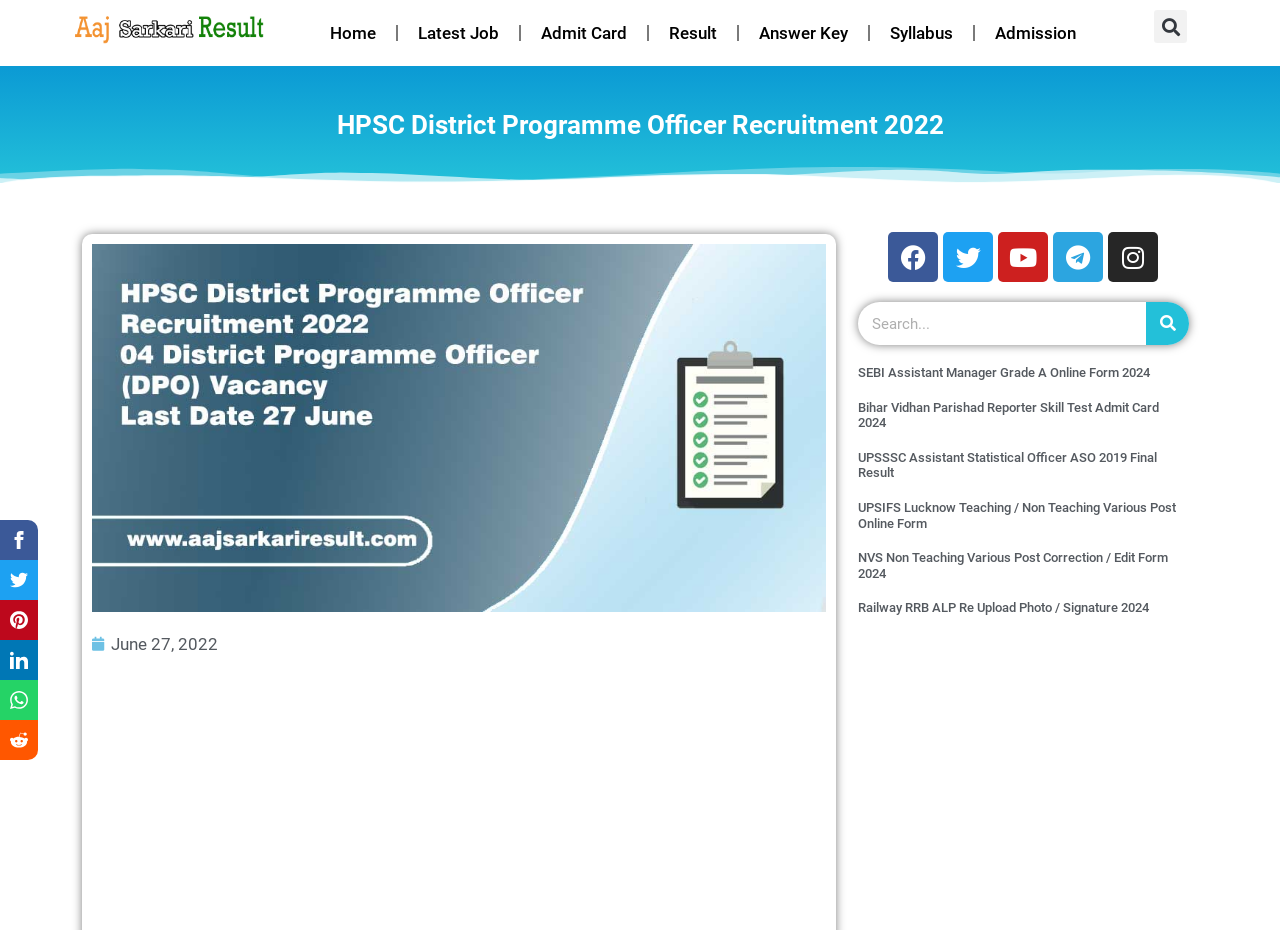Please determine the bounding box of the UI element that matches this description: Admission. The coordinates should be given as (top-left x, top-left y, bottom-right x, bottom-right y), with all values between 0 and 1.

[0.762, 0.011, 0.856, 0.06]